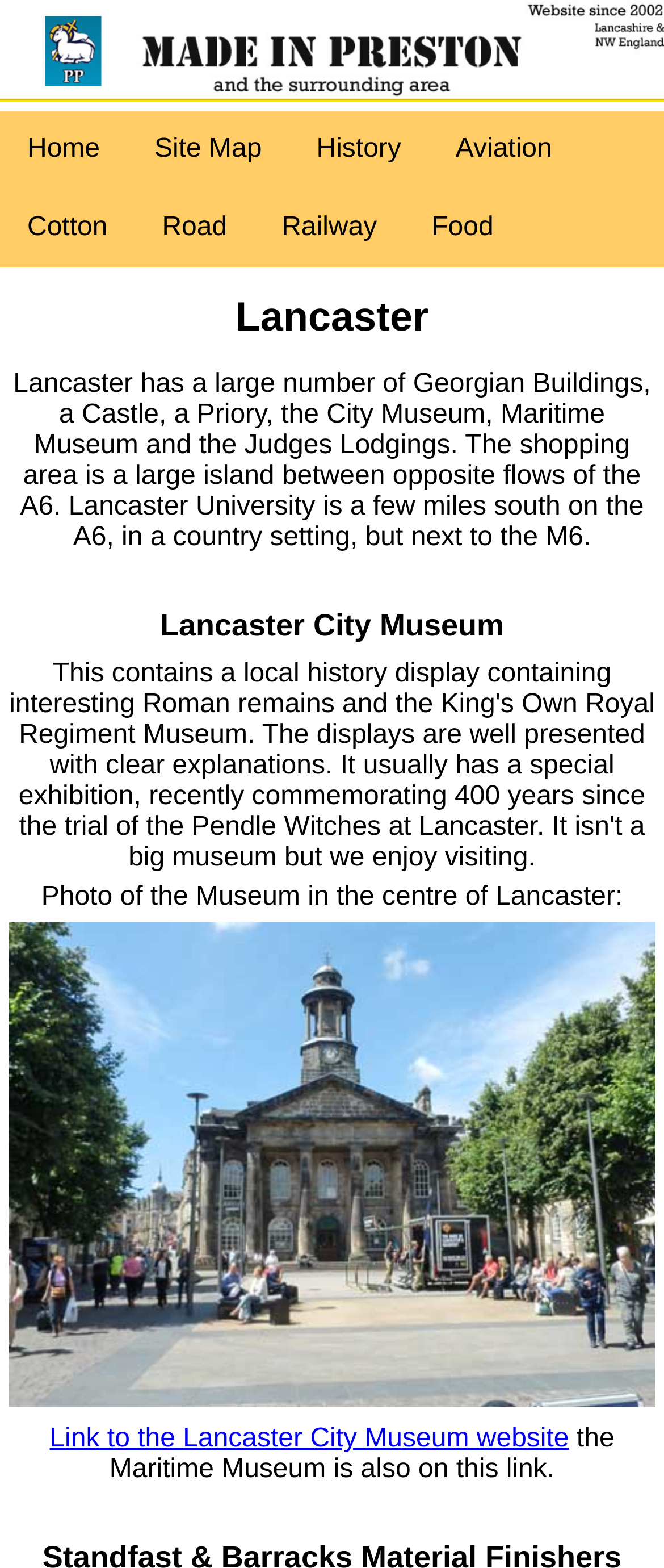Give a one-word or one-phrase response to the question:
What is the main feature of Lancaster's shopping area?

Large island